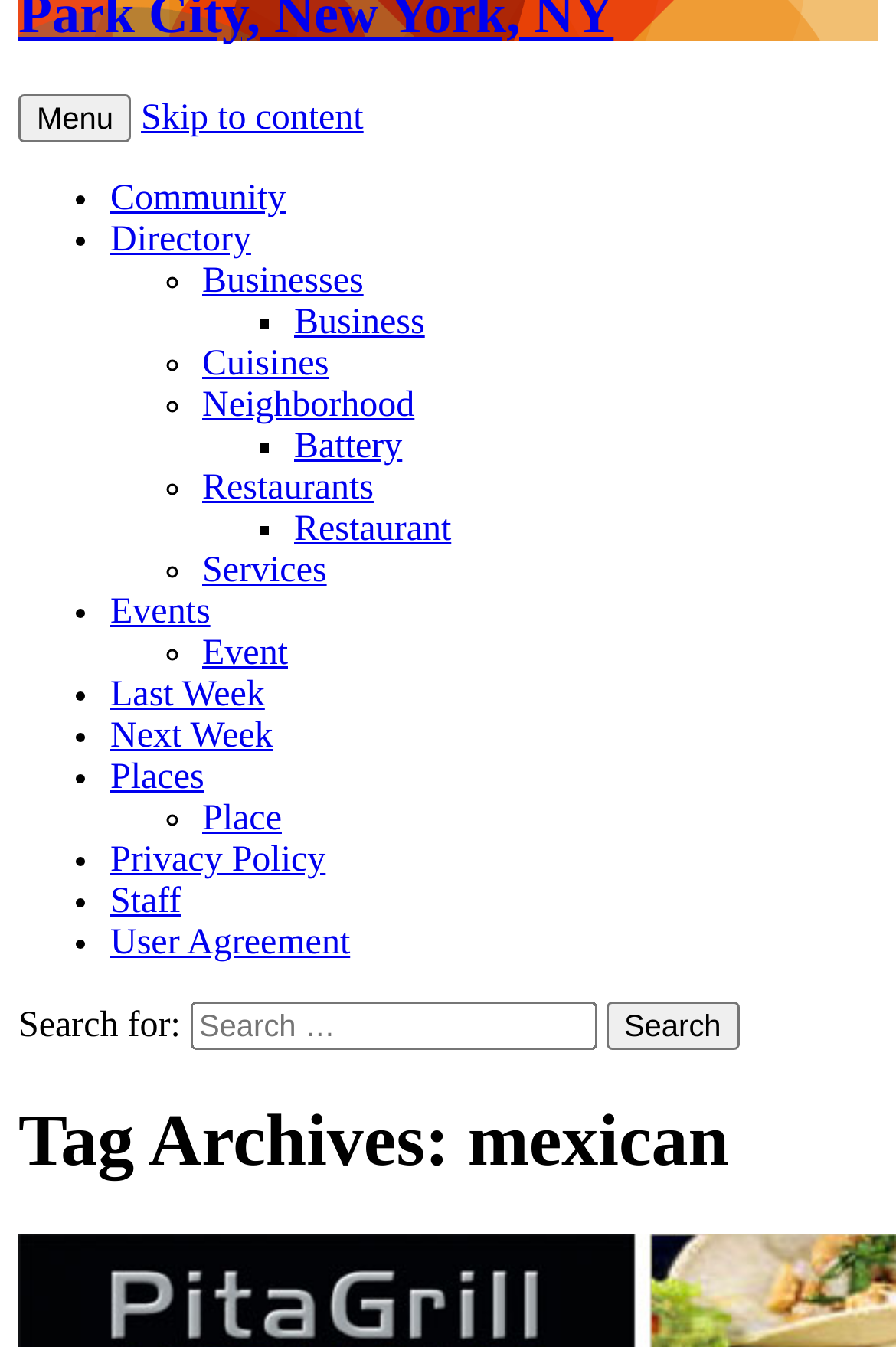What is the first menu item?
Based on the image, provide a one-word or brief-phrase response.

Community